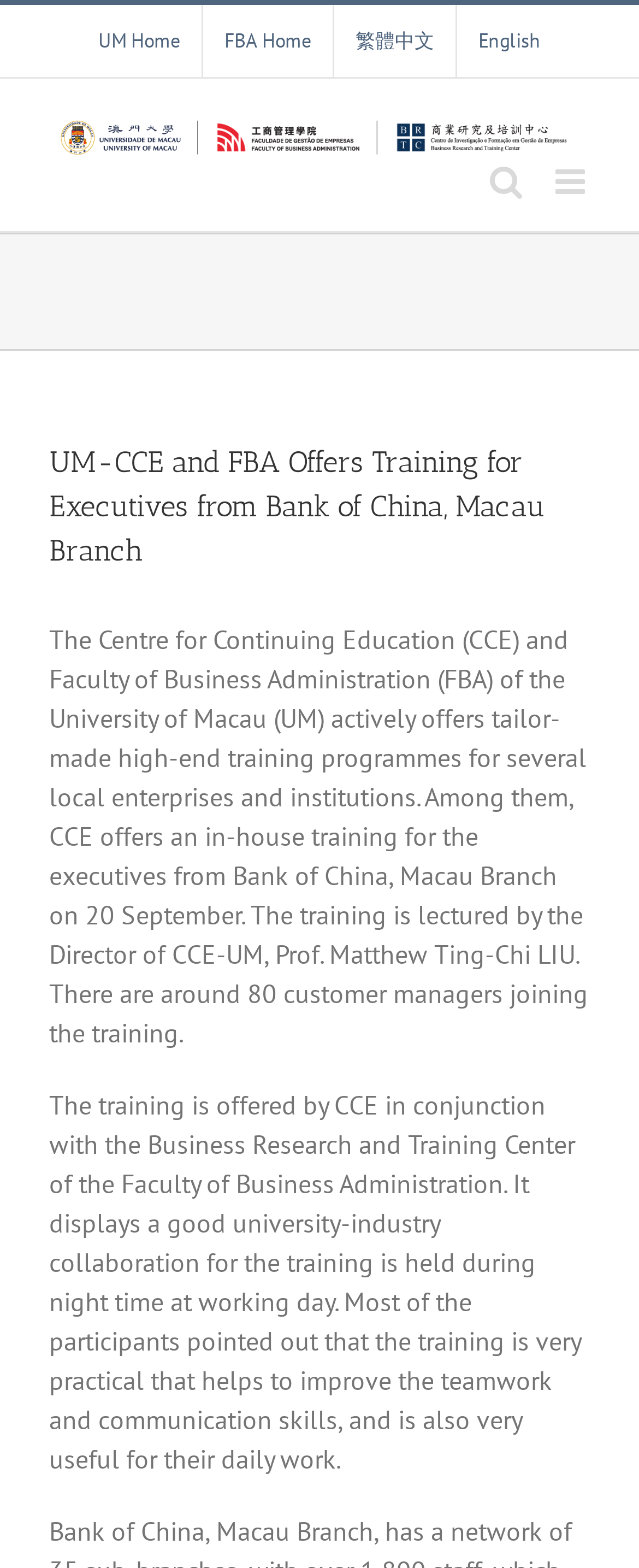What is the purpose of the training according to the participants?
Craft a detailed and extensive response to the question.

The answer can be found in the StaticText element with the description 'Most of the participants pointed out that the training is very practical that helps to improve the teamwork and communication skills, and is also very useful for their daily work.' The participants mentioned that the training helps to improve their teamwork and communication skills.